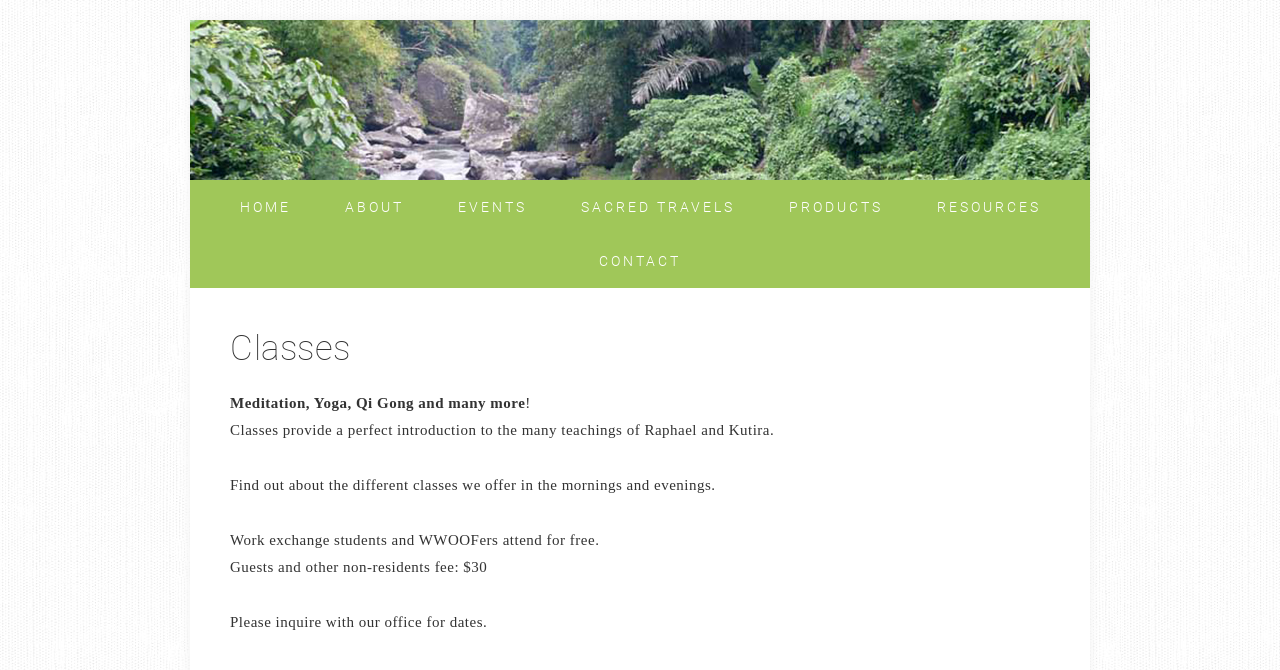Deliver a detailed narrative of the webpage's visual and textual elements.

The webpage is about classes related to spirituality and wellness. At the top, there is a navigation menu with links to different sections of the website, including "embodied spirituality & sustainability", "HOME", "ABOUT", "EVENTS", "SACRED TRAVELS", "PRODUCTS", "RESOURCES", and "CONTACT". 

Below the navigation menu, there is a header section with a heading that reads "Classes". This section takes up most of the width of the page and is positioned near the top. 

Under the header section, there is a brief introduction to the classes offered, which includes meditation, yoga, Qi Gong, and more. The text is divided into several paragraphs, with the first paragraph providing a general overview of the classes. The following paragraphs provide more details about the classes, including the fact that work exchange students and WWOOFers can attend for free, and that guests and non-residents need to pay a fee of $30. The dates of the classes can be inquired about through the office.